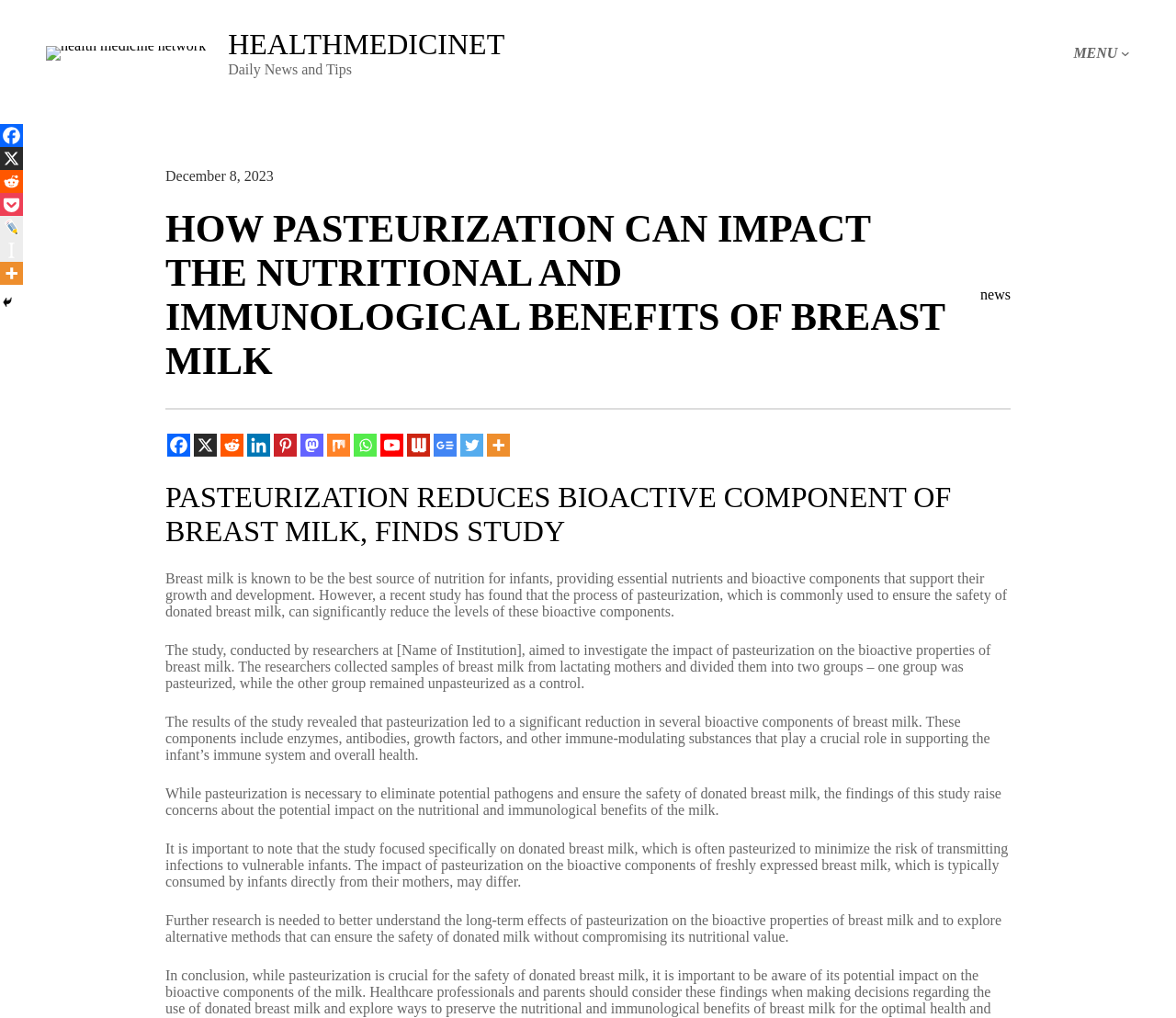Please determine the bounding box coordinates of the element to click in order to execute the following instruction: "Click on the 'HEALTHMEDICINET' link". The coordinates should be four float numbers between 0 and 1, specified as [left, top, right, bottom].

[0.194, 0.027, 0.429, 0.06]